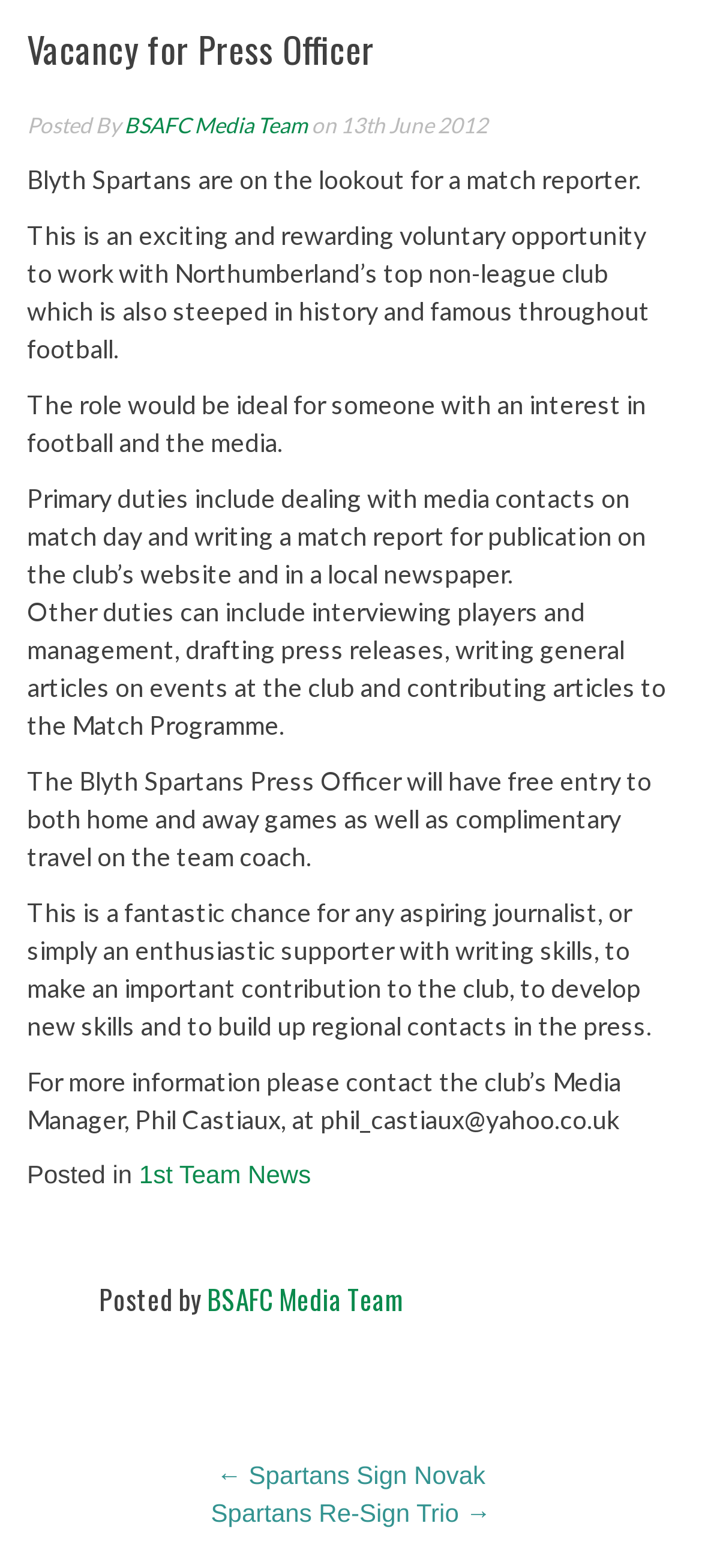Determine the bounding box for the HTML element described here: "Spartans Re-Sign Trio →". The coordinates should be given as [left, top, right, bottom] with each number being a float between 0 and 1.

[0.3, 0.956, 0.7, 0.974]